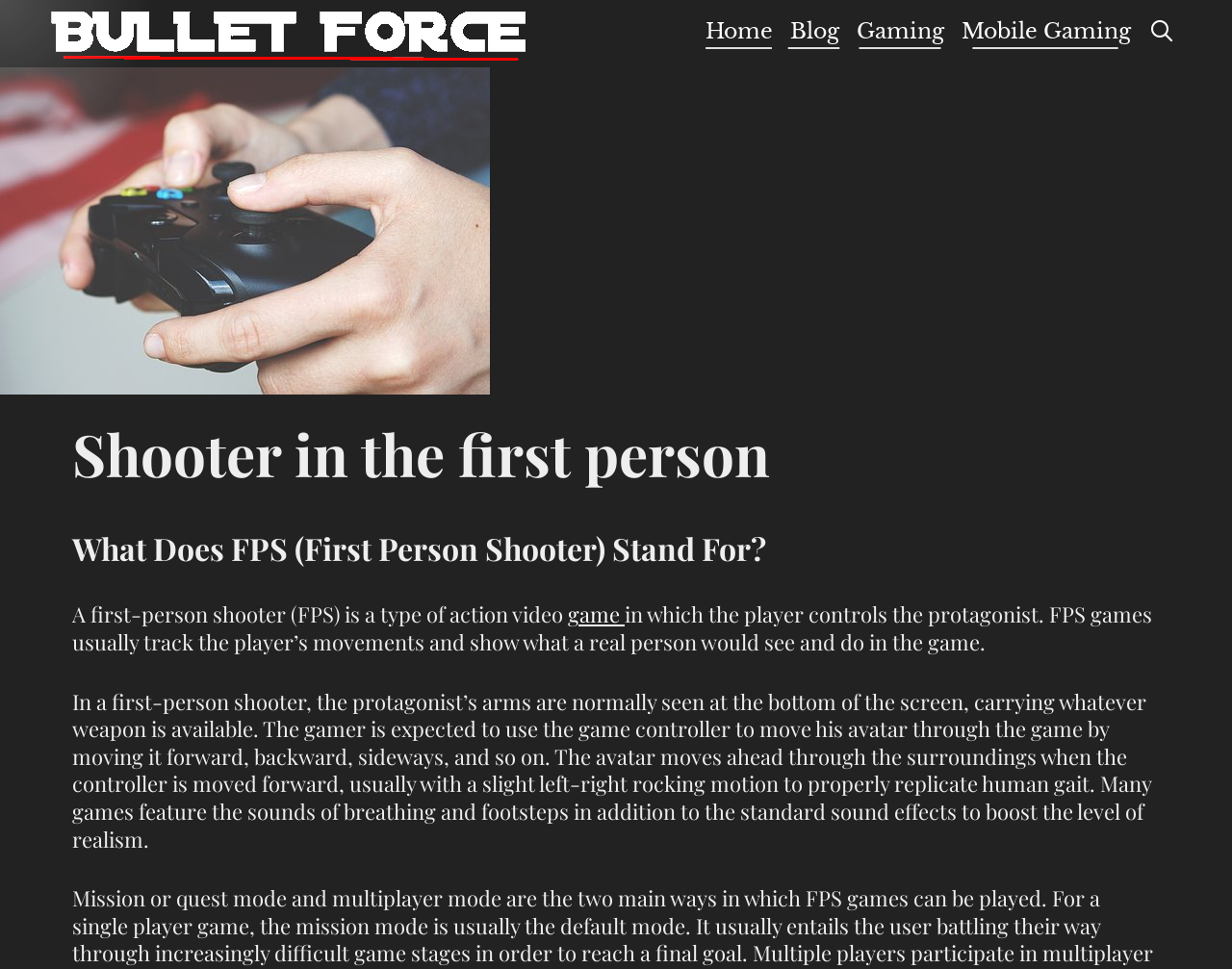What is usually seen at the bottom of the screen?
Provide a comprehensive and detailed answer to the question.

In a first-person shooter game, the protagonist's arms are normally seen at the bottom of the screen, carrying whatever weapon is available, to boost the level of realism.